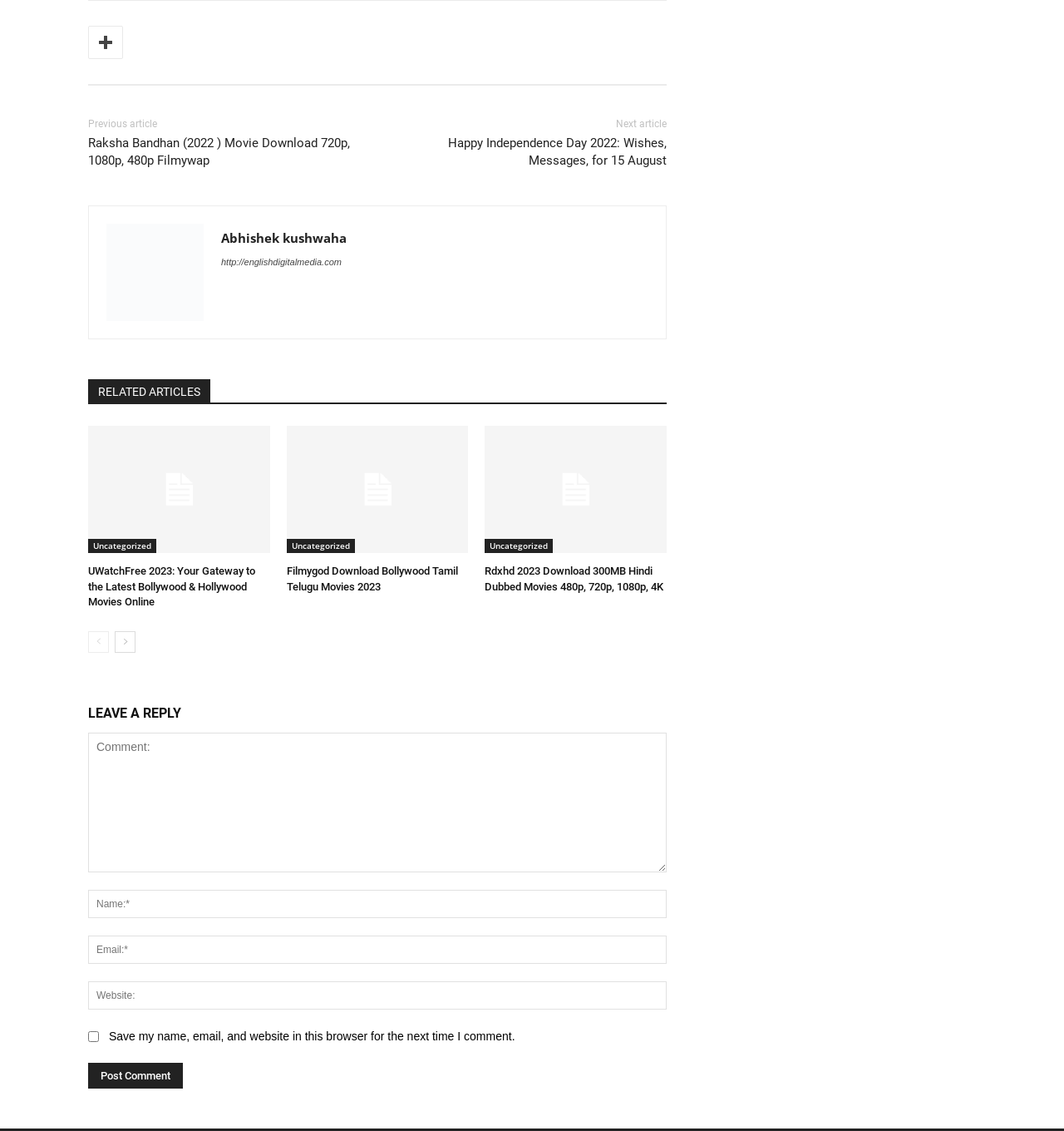Provide the bounding box coordinates of the HTML element described as: "parent_node: Abhishek kushwaha". The bounding box coordinates should be four float numbers between 0 and 1, i.e., [left, top, right, bottom].

[0.1, 0.198, 0.191, 0.284]